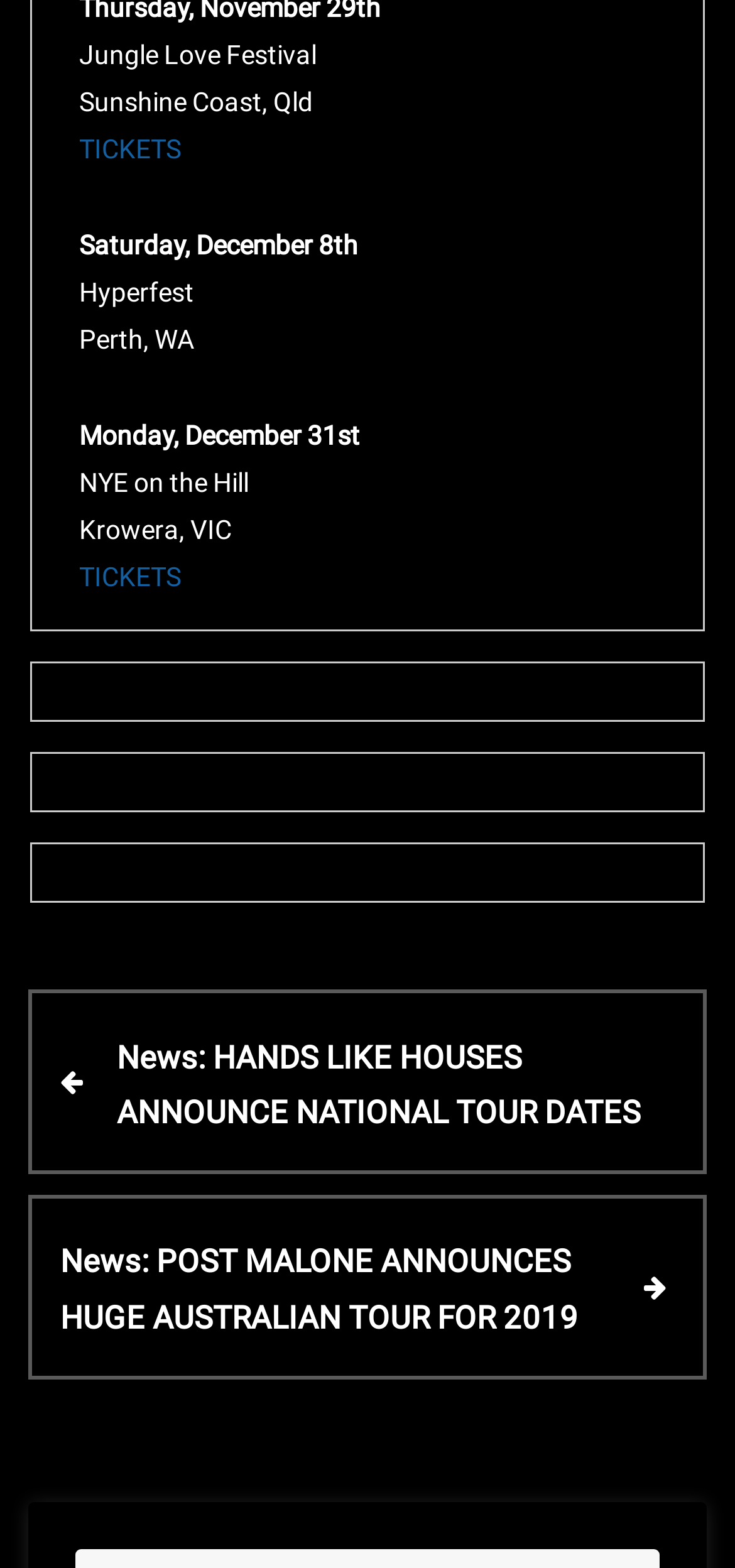What is the title of the previous post?
Refer to the image and give a detailed answer to the question.

I found the title of the previous post mentioned in the 'Previous Post' navigation link.